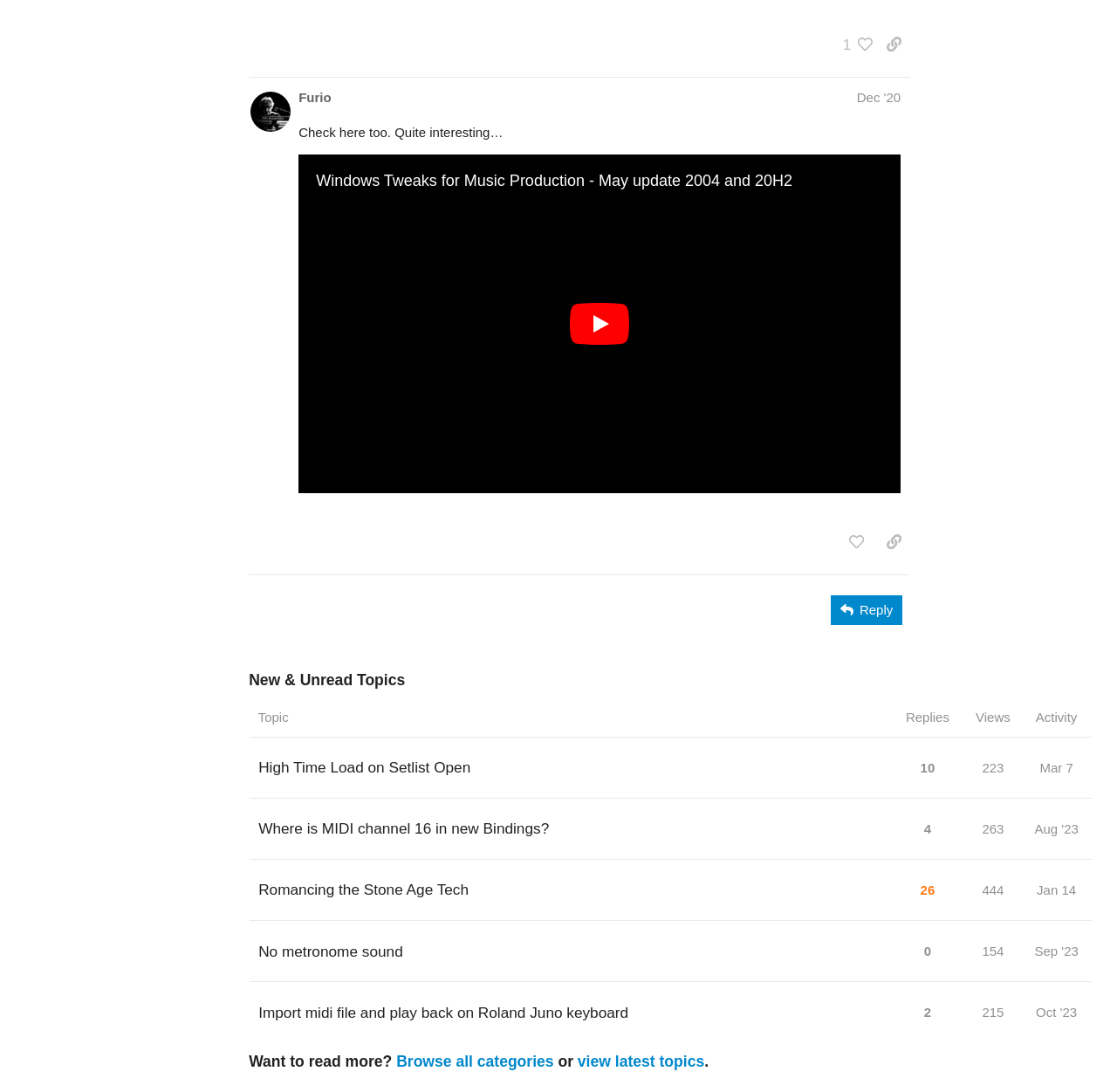Provide the bounding box coordinates of the HTML element this sentence describes: "view latest topics". The bounding box coordinates consist of four float numbers between 0 and 1, i.e., [left, top, right, bottom].

[0.517, 0.964, 0.631, 0.98]